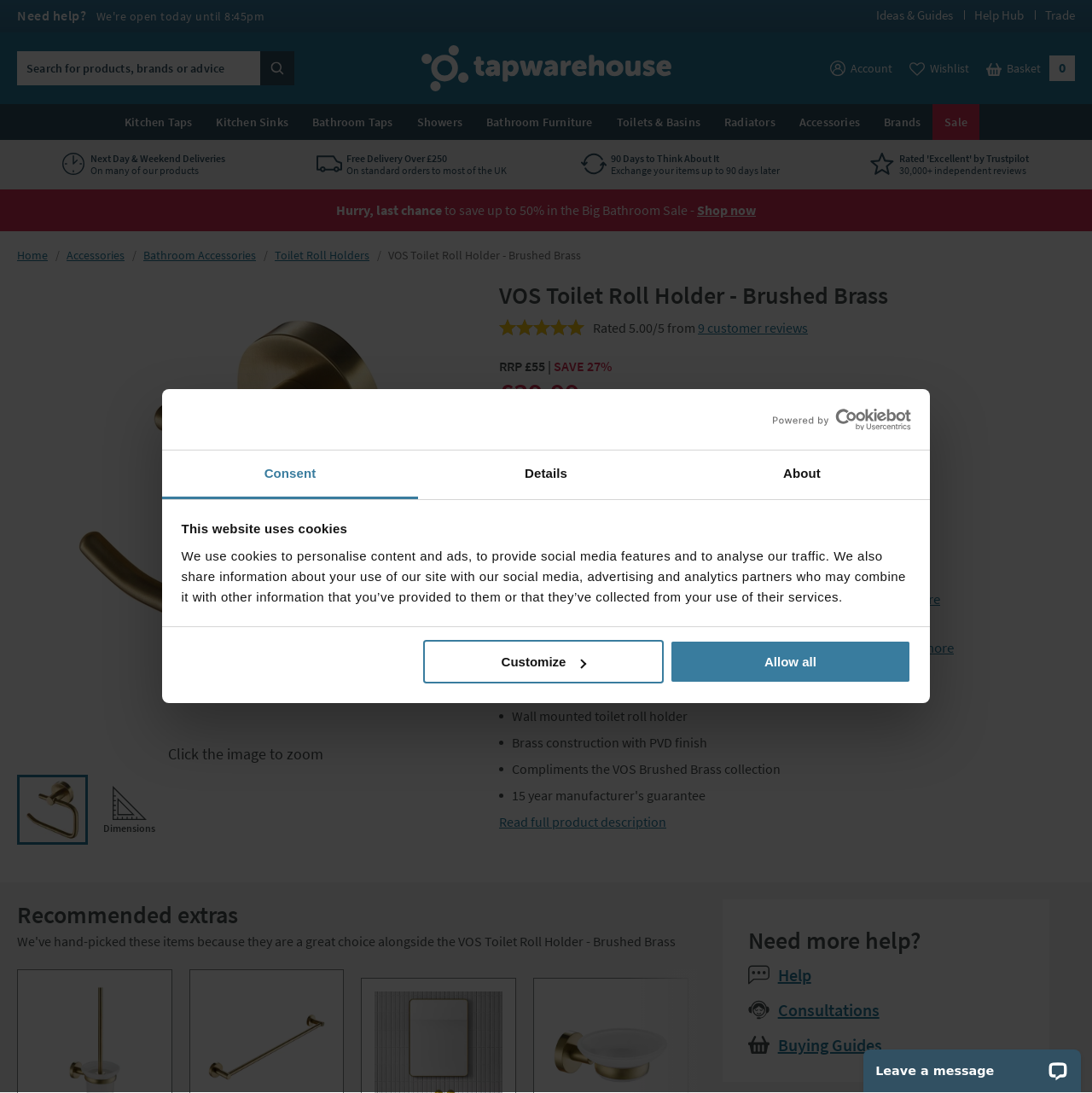Predict the bounding box coordinates of the area that should be clicked to accomplish the following instruction: "View Wishlist". The bounding box coordinates should consist of four float numbers between 0 and 1, i.e., [left, top, right, bottom].

[0.832, 0.055, 0.887, 0.069]